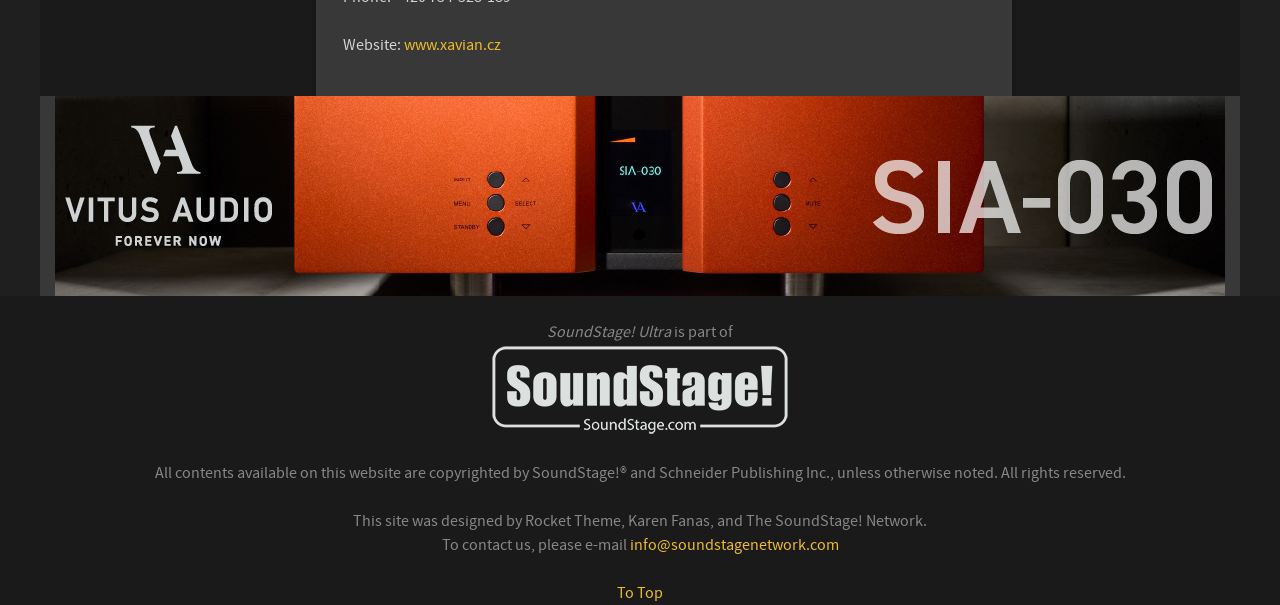What is the purpose of the link at the bottom of the page?
Please give a detailed answer to the question using the information shown in the image.

The answer can be found in the link element that states 'To Top' which is located at the bottom of the page, indicating that it is a link to go back to the top of the page.